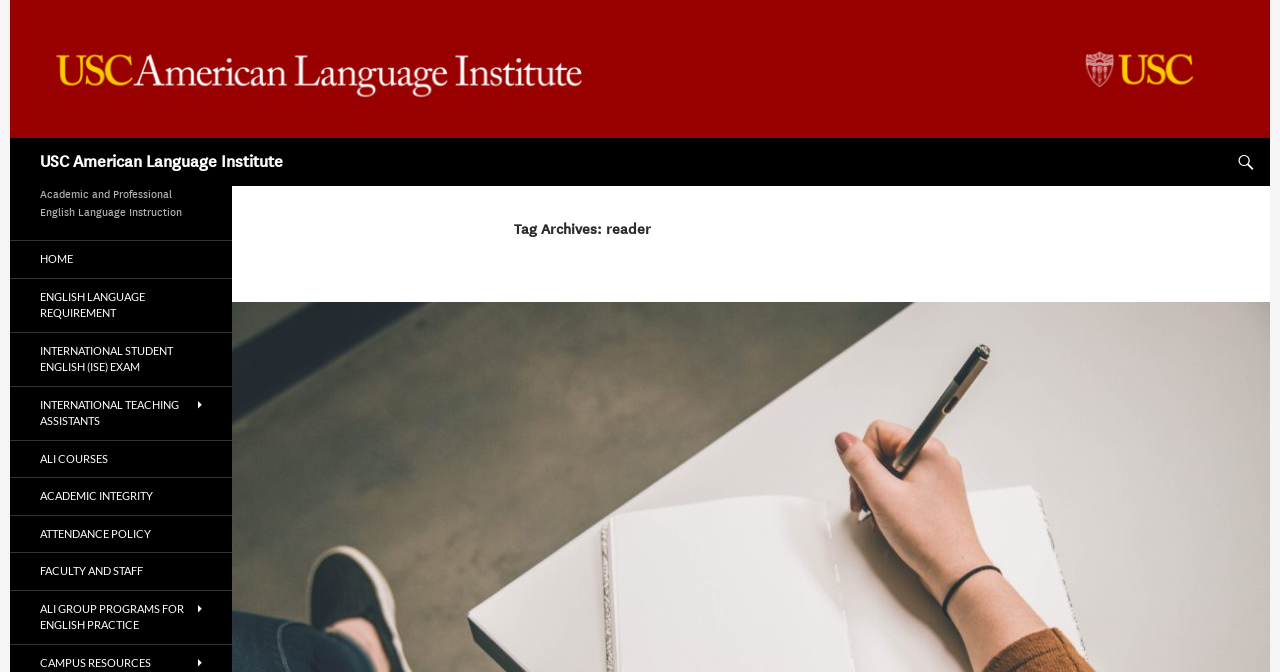Using details from the image, please answer the following question comprehensively:
What type of exam is mentioned on the webpage?

The link 'INTERNATIONAL STUDENT ENGLISH (ISE) EXAM' suggests that the webpage is related to the International Student English (ISE) exam, which is likely an English proficiency exam for international students.